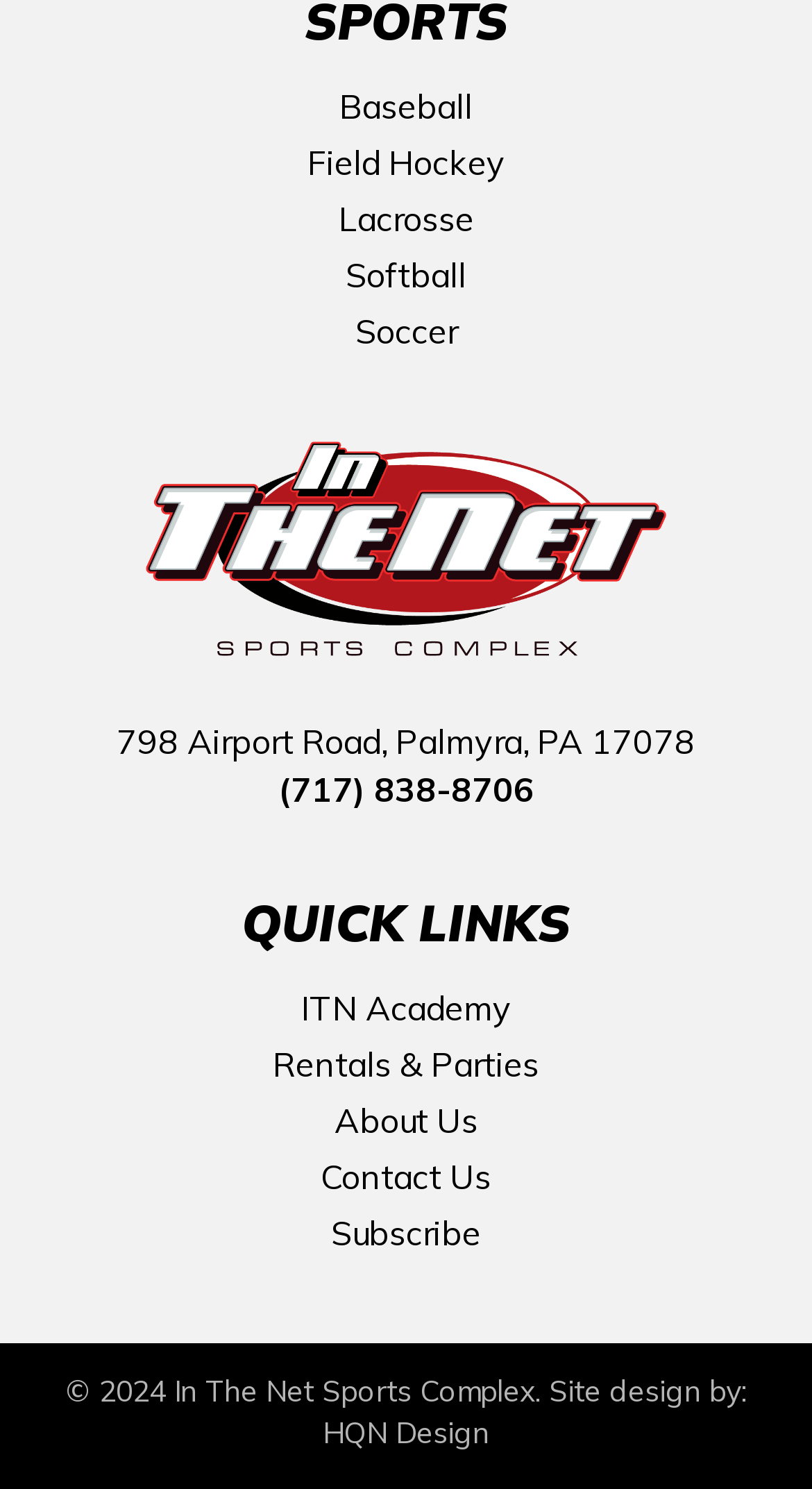Please indicate the bounding box coordinates for the clickable area to complete the following task: "view ITN Academy". The coordinates should be specified as four float numbers between 0 and 1, i.e., [left, top, right, bottom].

[0.051, 0.659, 0.949, 0.695]